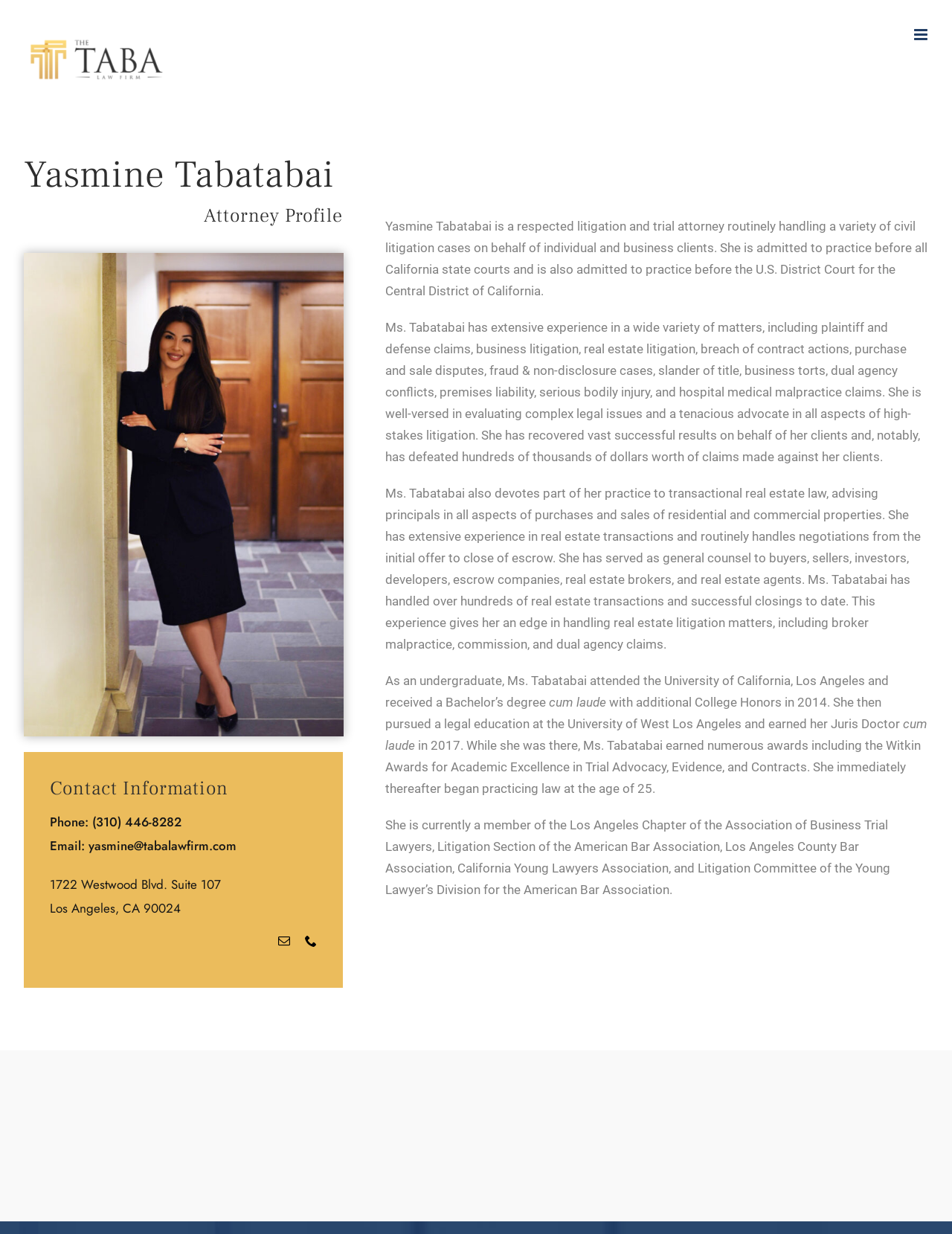Where is Yasmine Tabatabai's office located?
Based on the image, please offer an in-depth response to the question.

The office address is listed under the 'Contact Information' heading, specifically in the text '1722 Westwood Blvd. Suite 107, Los Angeles, CA 90024'.